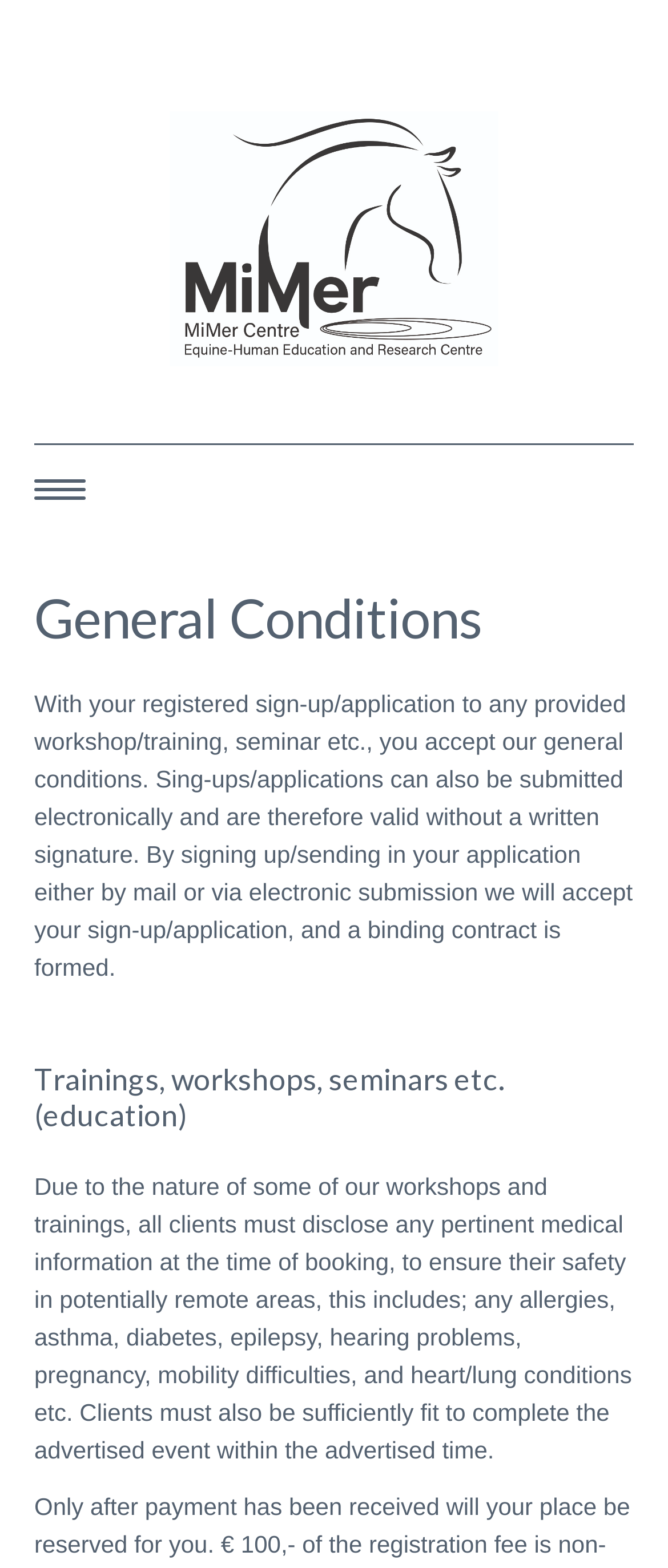Specify the bounding box coordinates of the element's region that should be clicked to achieve the following instruction: "Click the BLOG link". The bounding box coordinates consist of four float numbers between 0 and 1, in the format [left, top, right, bottom].

[0.051, 0.742, 0.949, 0.786]